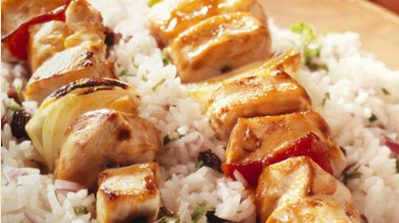What is the result of the harmonious blend of spices and herbs?
Please respond to the question with a detailed and well-explained answer.

The caption explains that the harmonious blend of spices and herbs not only enhances the chicken but also infuses the rice with a 'delightful taste', implying that the combination of flavors is pleasing and enjoyable.